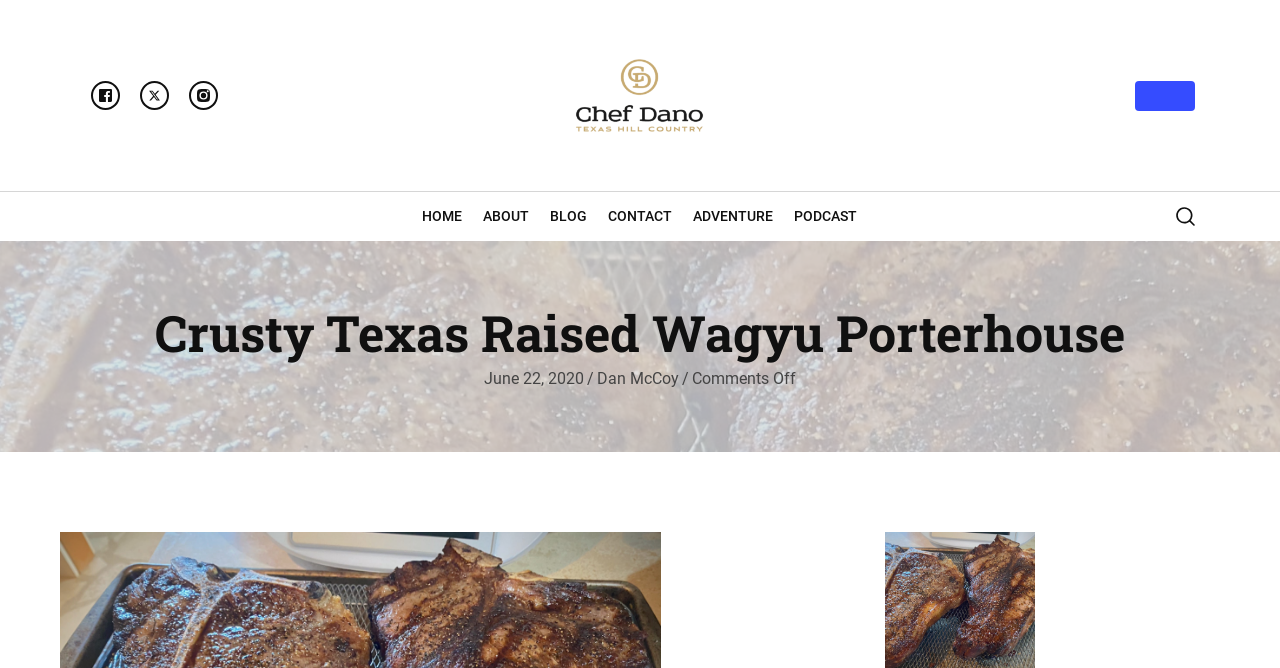Locate the bounding box coordinates of the item that should be clicked to fulfill the instruction: "click the link to Chef Dano's page".

[0.433, 0.015, 0.567, 0.271]